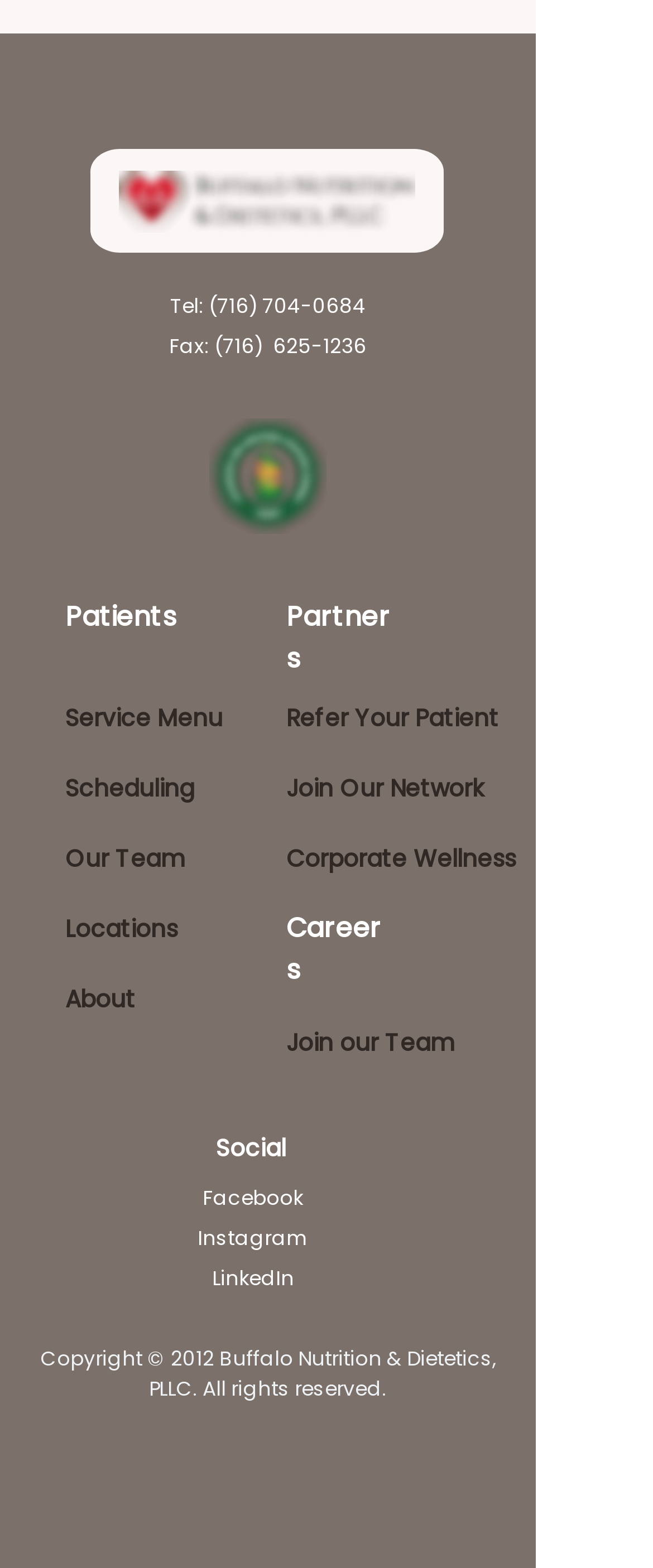Determine the bounding box coordinates for the area you should click to complete the following instruction: "Go to the 'Scheduling' page".

[0.1, 0.493, 0.297, 0.512]